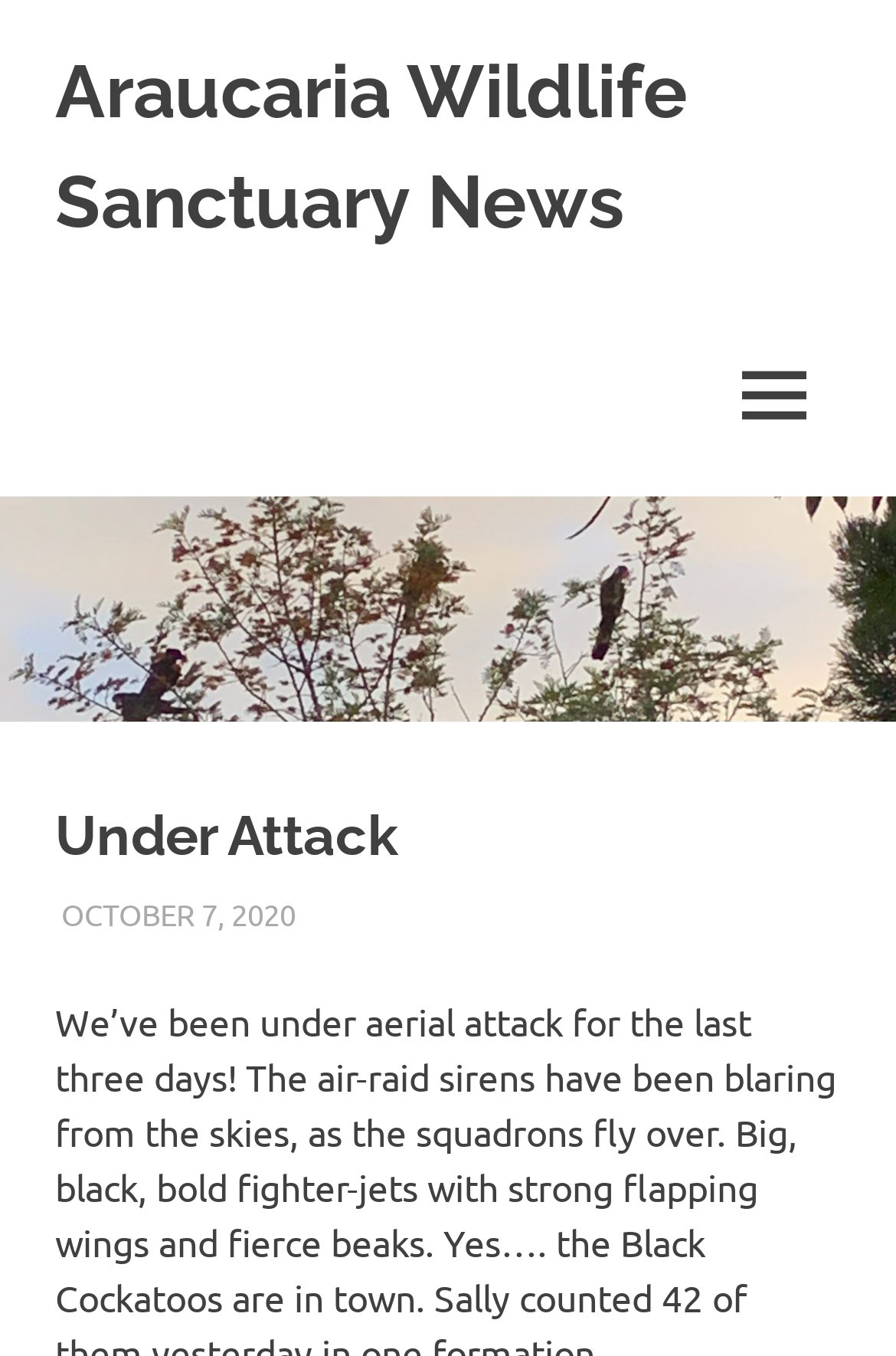Please provide a one-word or short phrase answer to the question:
What is the date of the post?

OCTOBER 7, 2020